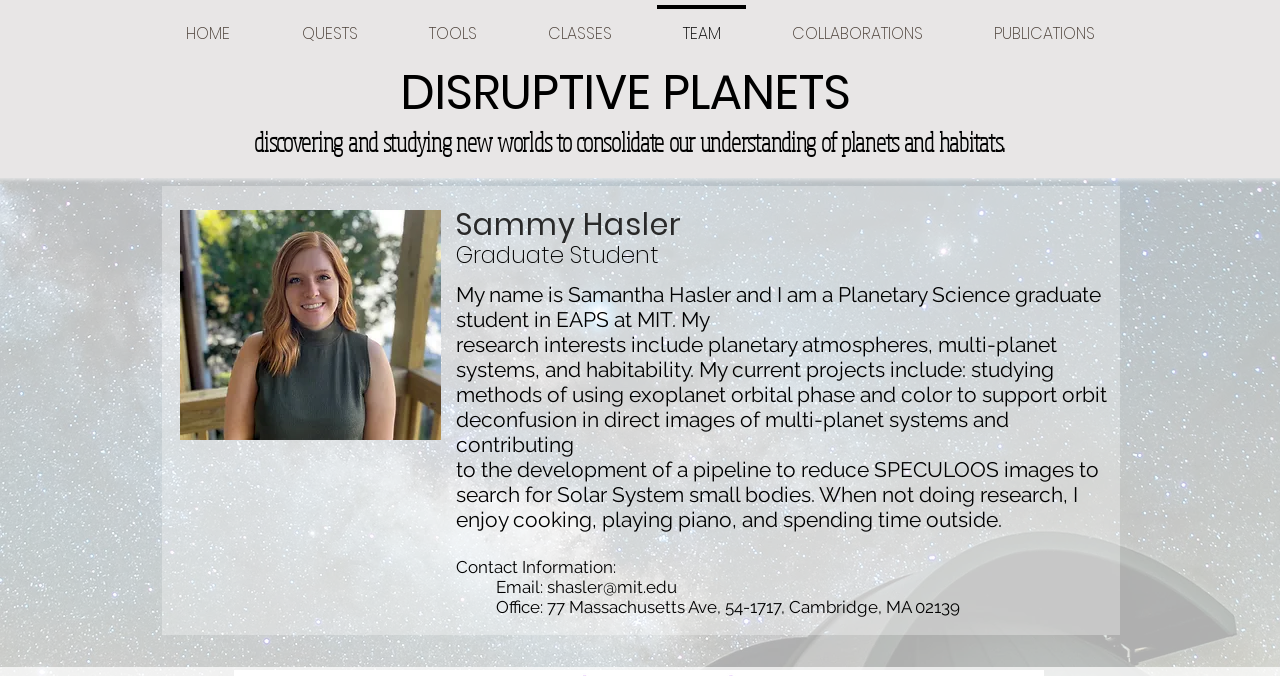What is the email address of the person?
Provide an in-depth answer to the question, covering all aspects.

The webpage has a link 'shasler@mit.edu' which is labeled as 'Email:' and is likely to be the email address of the person.